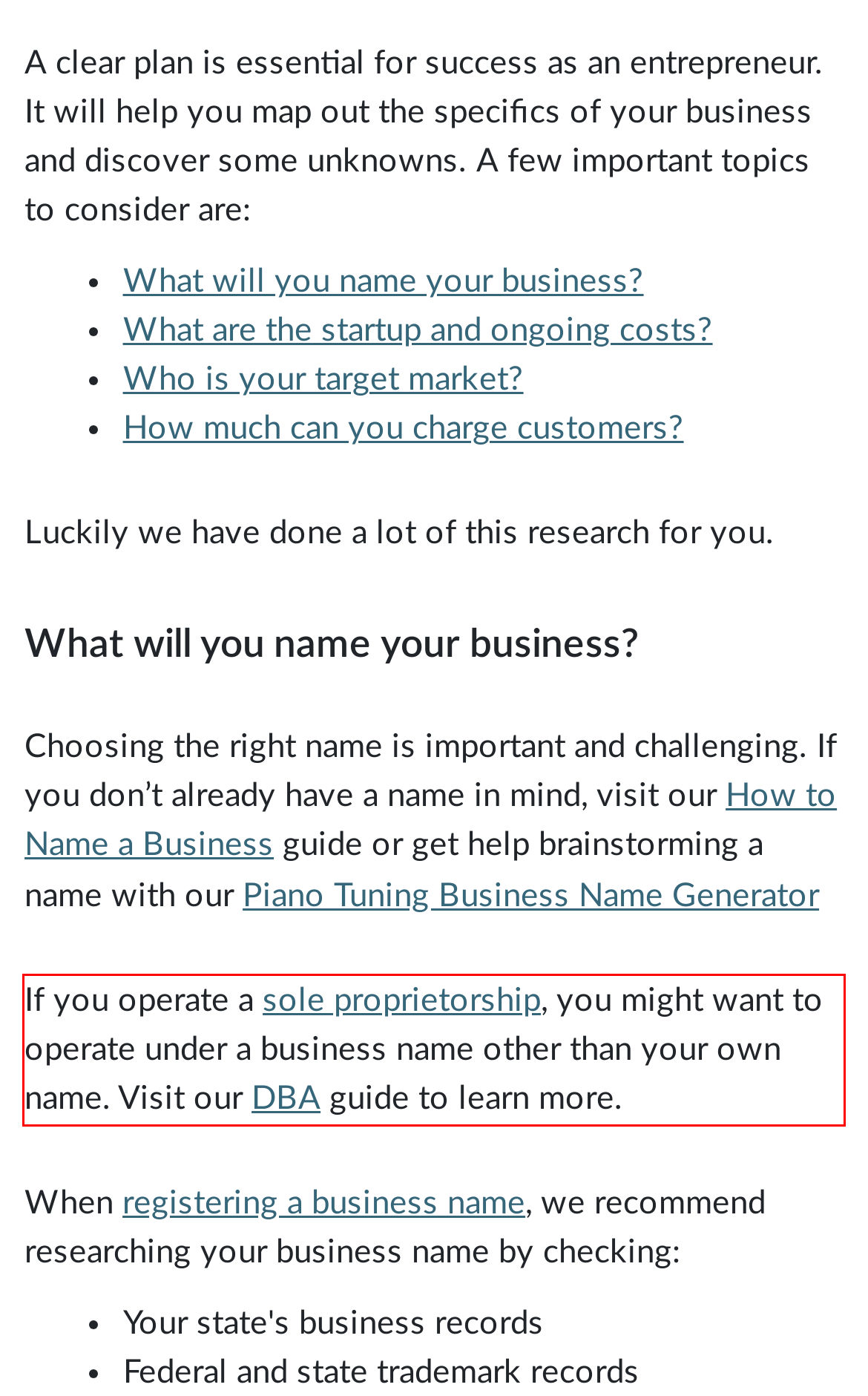Within the screenshot of the webpage, locate the red bounding box and use OCR to identify and provide the text content inside it.

If you operate a sole proprietorship, you might want to operate under a business name other than your own name. Visit our DBA guide to learn more.